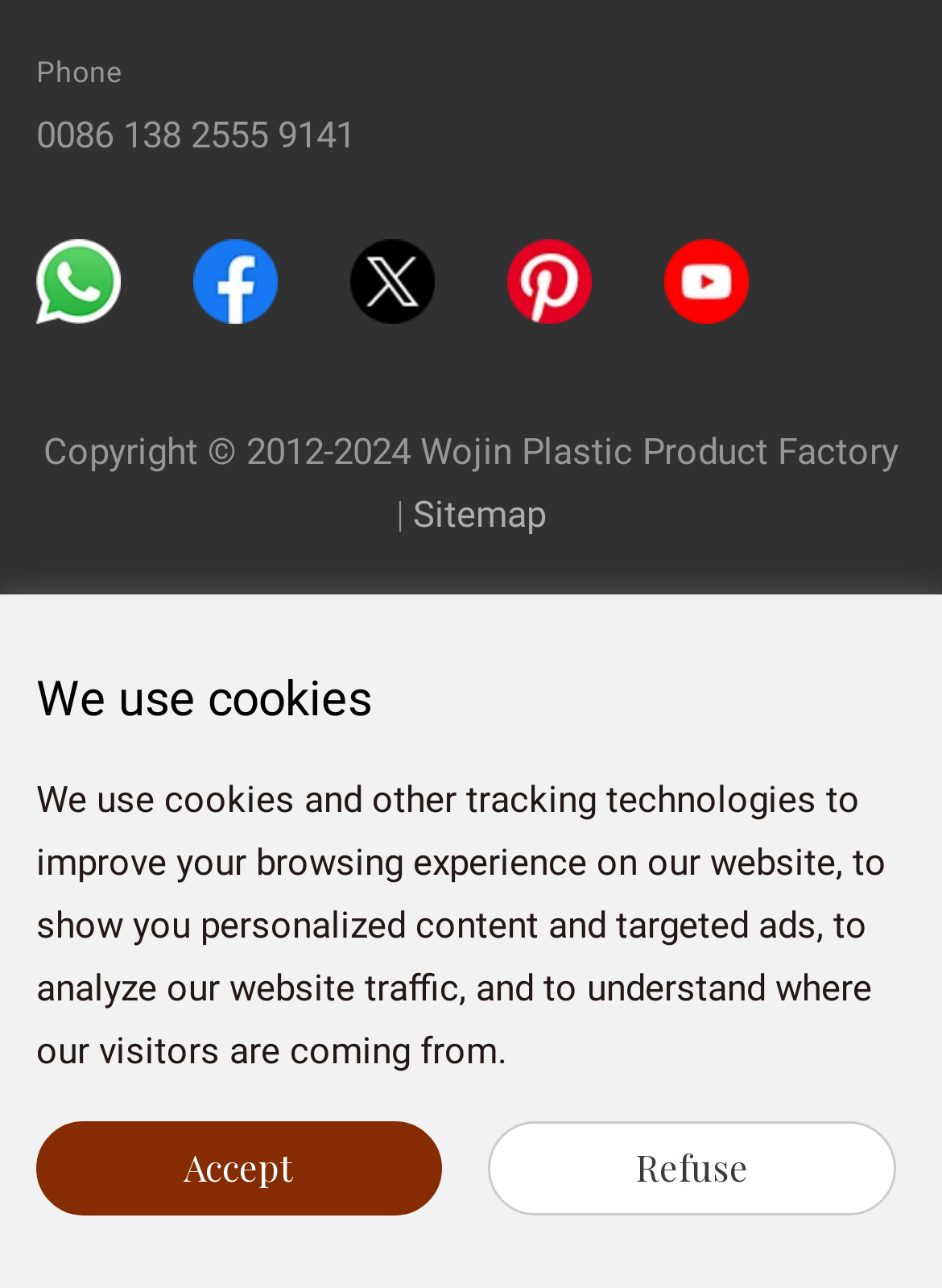Determine the bounding box coordinates of the area to click in order to meet this instruction: "Visit the Pressbooks Directory".

None